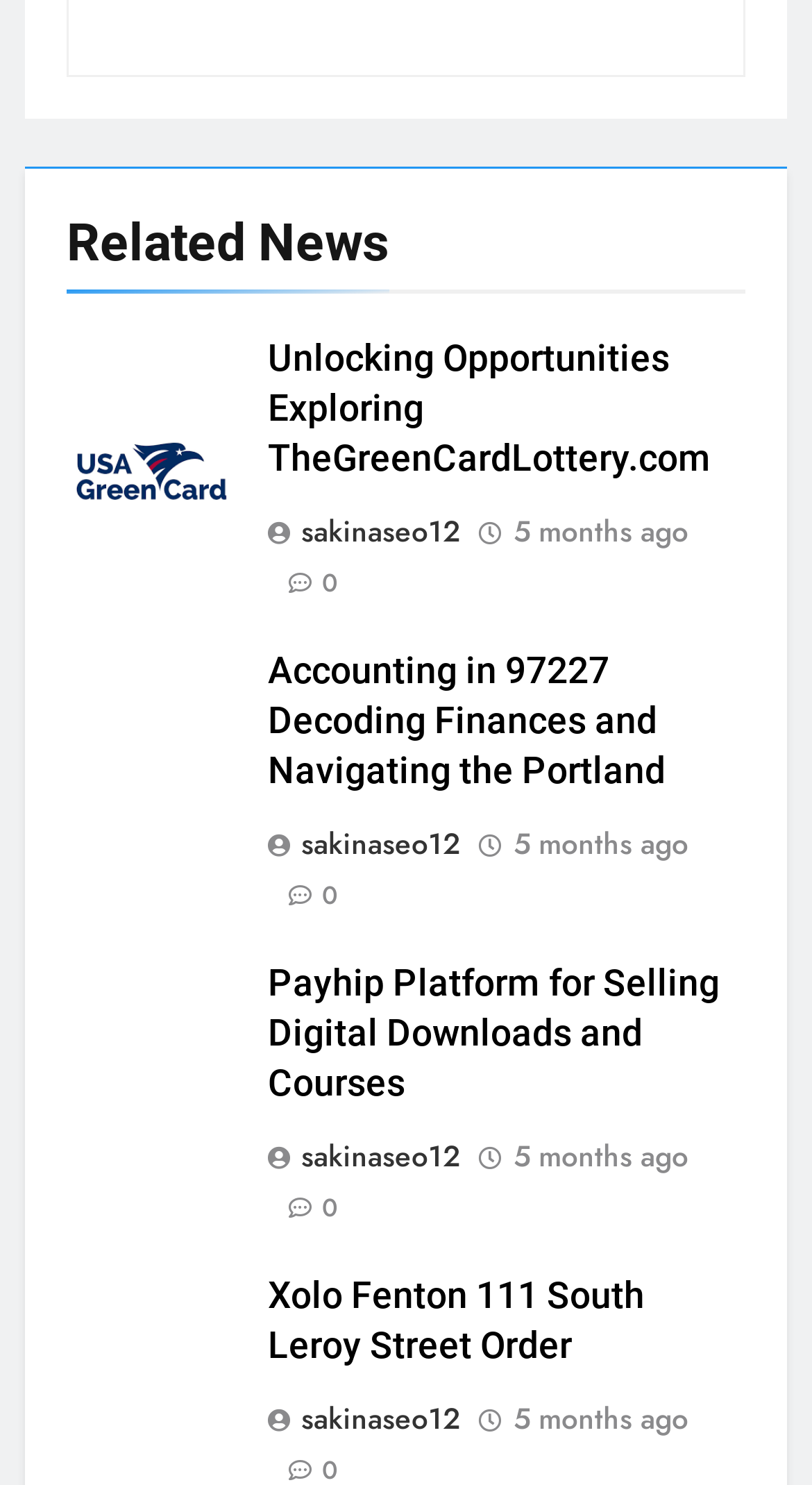Please find the bounding box coordinates of the element's region to be clicked to carry out this instruction: "Read article about Accounting in 97227 Decoding Finances and Navigating the Portland".

[0.329, 0.436, 0.918, 0.537]